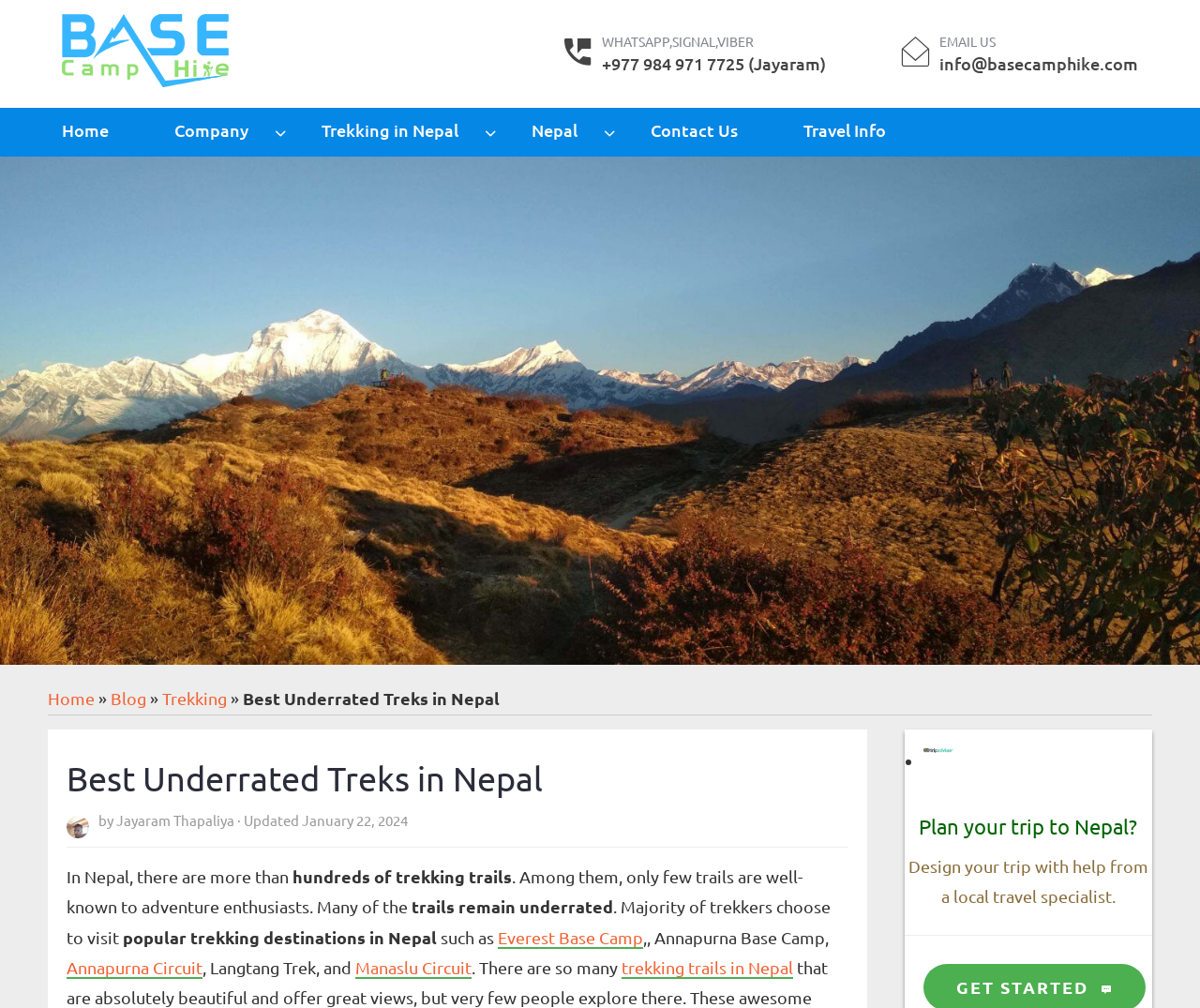Give a detailed account of the webpage, highlighting key information.

The webpage is about "Best Underrated Treks in Nepal" and appears to be a blog or article from a local trekking agency in Nepal, Base Camp Hike. At the top, there is a navigation menu with links to "Home", "Company", "Trekking in Nepal", "Nepal", "Contact Us", and "Travel Info". Below the navigation menu, there is a large image that spans the entire width of the page, likely showcasing a scenic view of Nepal.

On the left side of the page, there is a section with the agency's logo, name, and contact information, including a WhatsApp number, email address, and a call-to-action to email them. 

The main content of the page starts with a heading "Best Underrated Treks in Nepal" followed by a brief introduction to the topic. The text explains that while there are hundreds of trekking trails in Nepal, only a few are well-known, and many remain underrated. The majority of trekkers visit popular destinations like Everest Base Camp, Annapurna Base Camp, and Langtang Trek, but there are many other trails to explore.

The page then presents a list of underrated trekking trails in Nepal, marked with bullet points. Each list item is a link to a specific trekking trail. Below the list, there is a call-to-action to plan a trip to Nepal with the help of a local travel specialist.

At the bottom of the page, there is a section with a heading "Plan your trip to Nepal?" and a brief description of the agency's services. There is also a link to TripAdvisor, accompanied by the TripAdvisor logo.